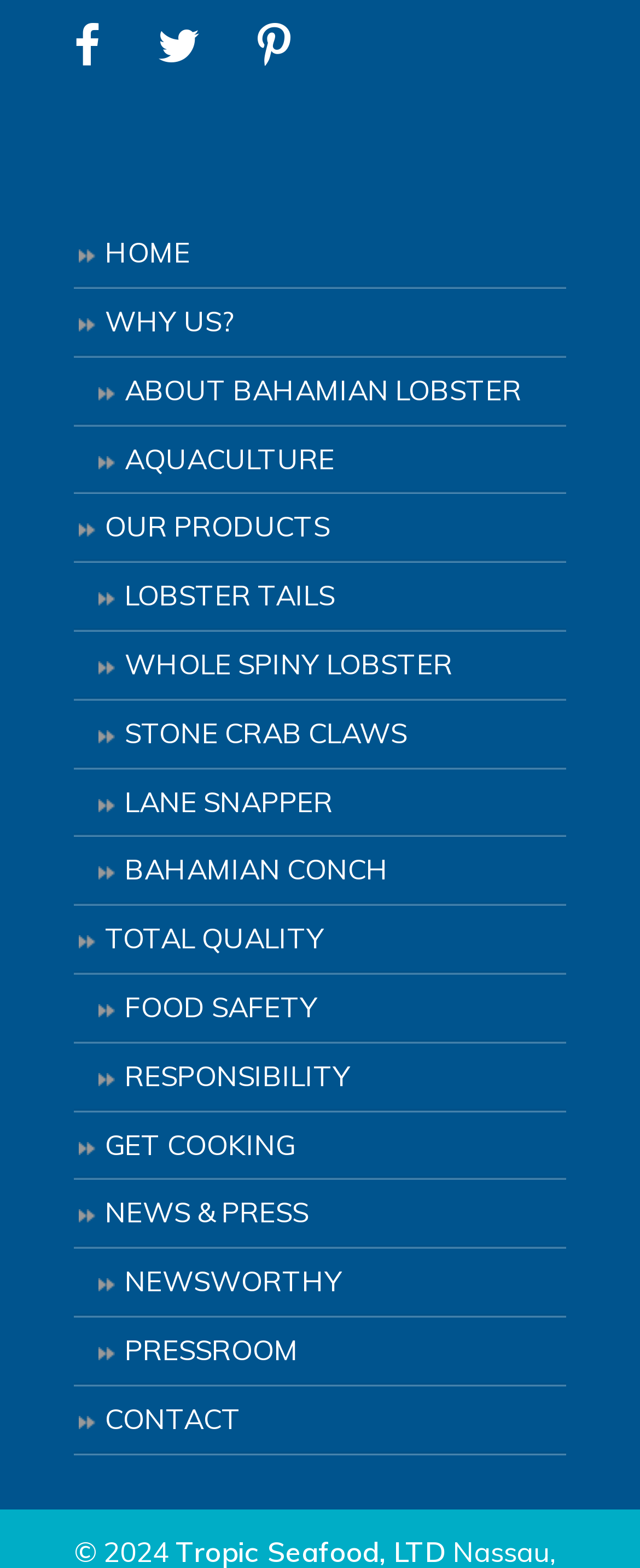Find and indicate the bounding box coordinates of the region you should select to follow the given instruction: "contact us".

[0.115, 0.884, 0.885, 0.928]